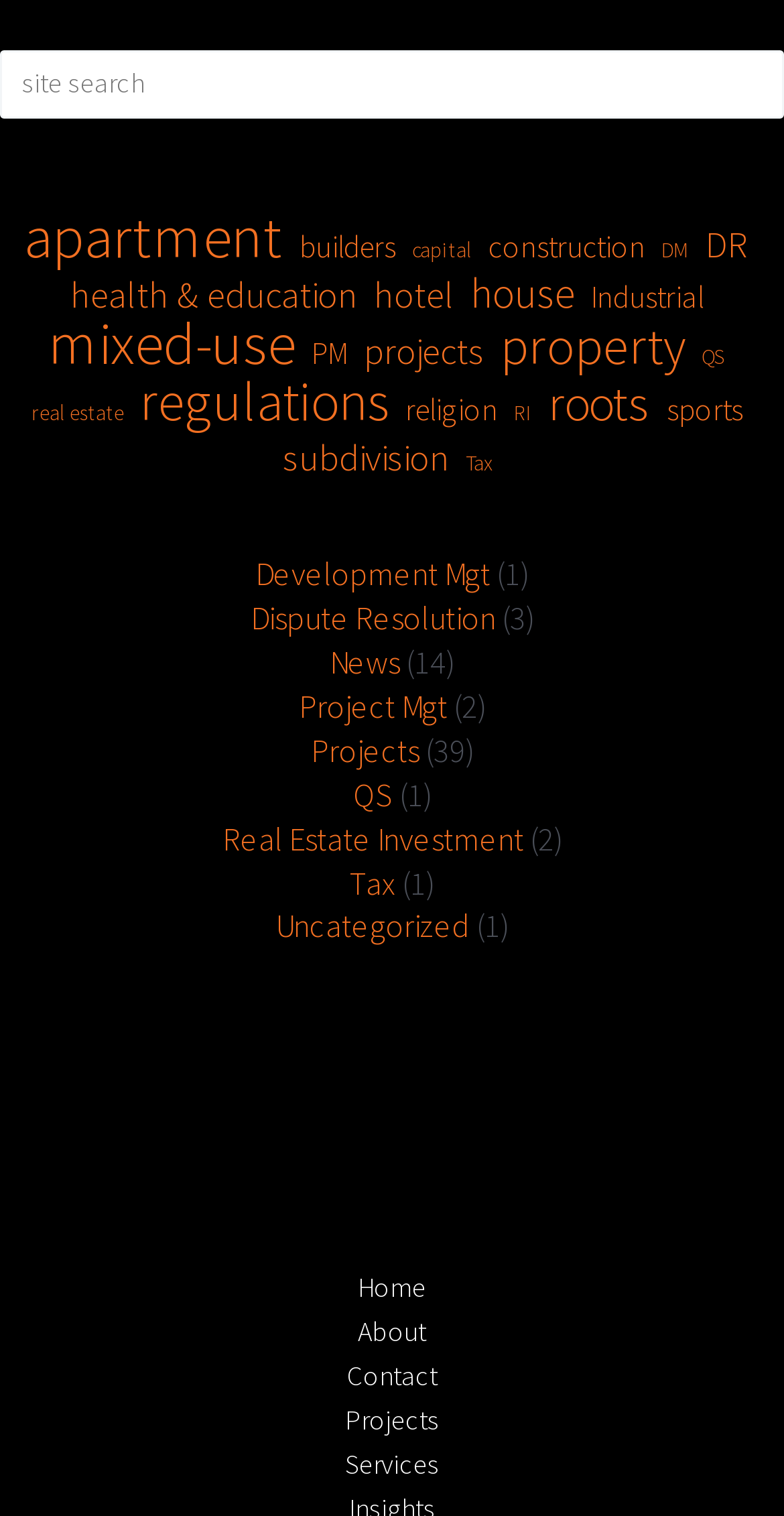Is there a 'Home' link on the webpage?
Look at the screenshot and respond with one word or a short phrase.

Yes